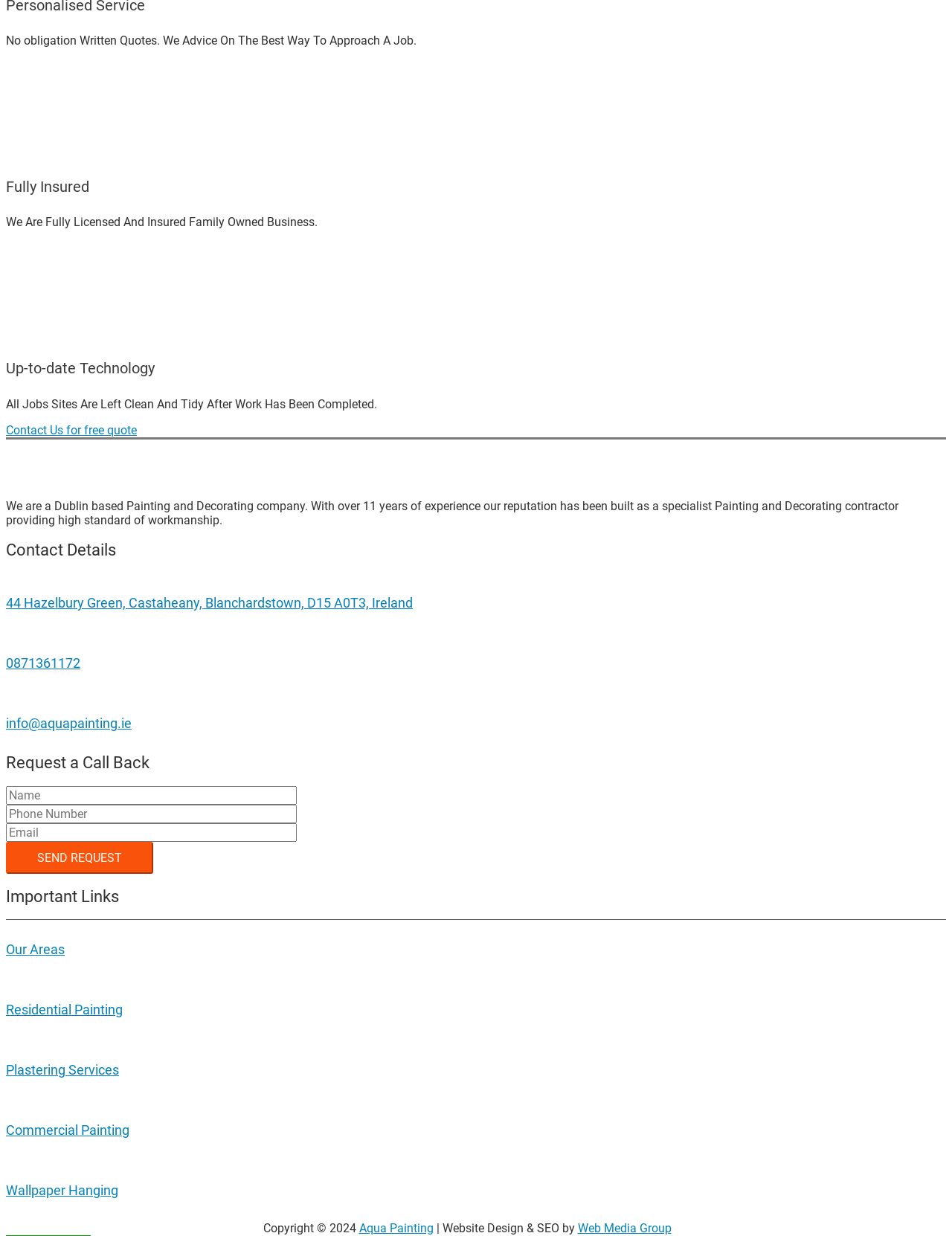Determine the bounding box coordinates of the clickable region to follow the instruction: "Click the 'SEND REQUEST' button".

[0.006, 0.681, 0.161, 0.707]